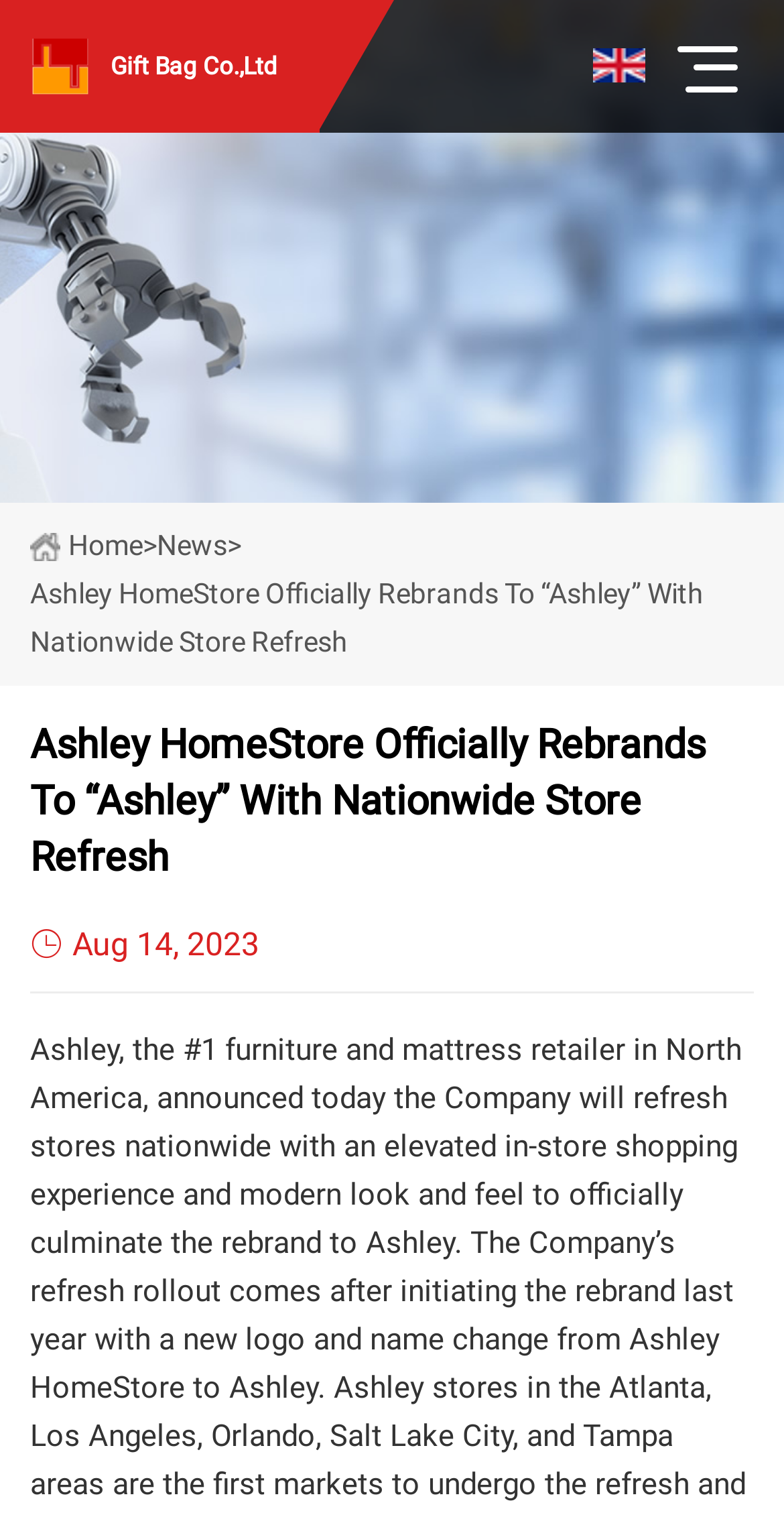How many main navigation items are there?
Please give a detailed and thorough answer to the question, covering all relevant points.

I looked at the top navigation bar and found a link labeled 'Home' with a '>' symbol next to it, indicating that there is only one main navigation item.